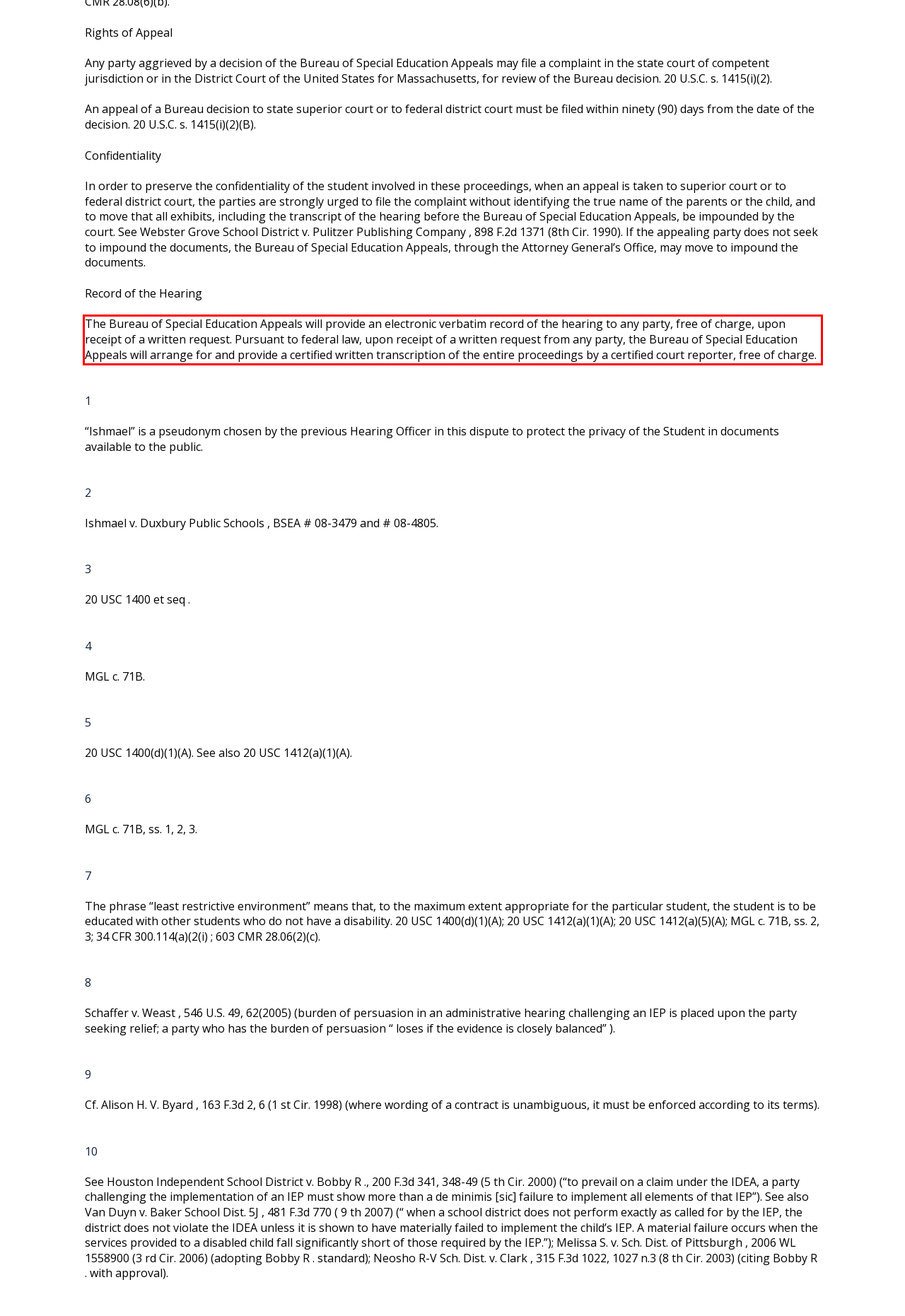Given a webpage screenshot with a red bounding box, perform OCR to read and deliver the text enclosed by the red bounding box.

The Bureau of Special Education Appeals will provide an electronic verbatim record of the hearing to any party, free of charge, upon receipt of a written request. Pursuant to federal law, upon receipt of a written request from any party, the Bureau of Special Education Appeals will arrange for and provide a certified written transcription of the entire proceedings by a certified court reporter, free of charge.